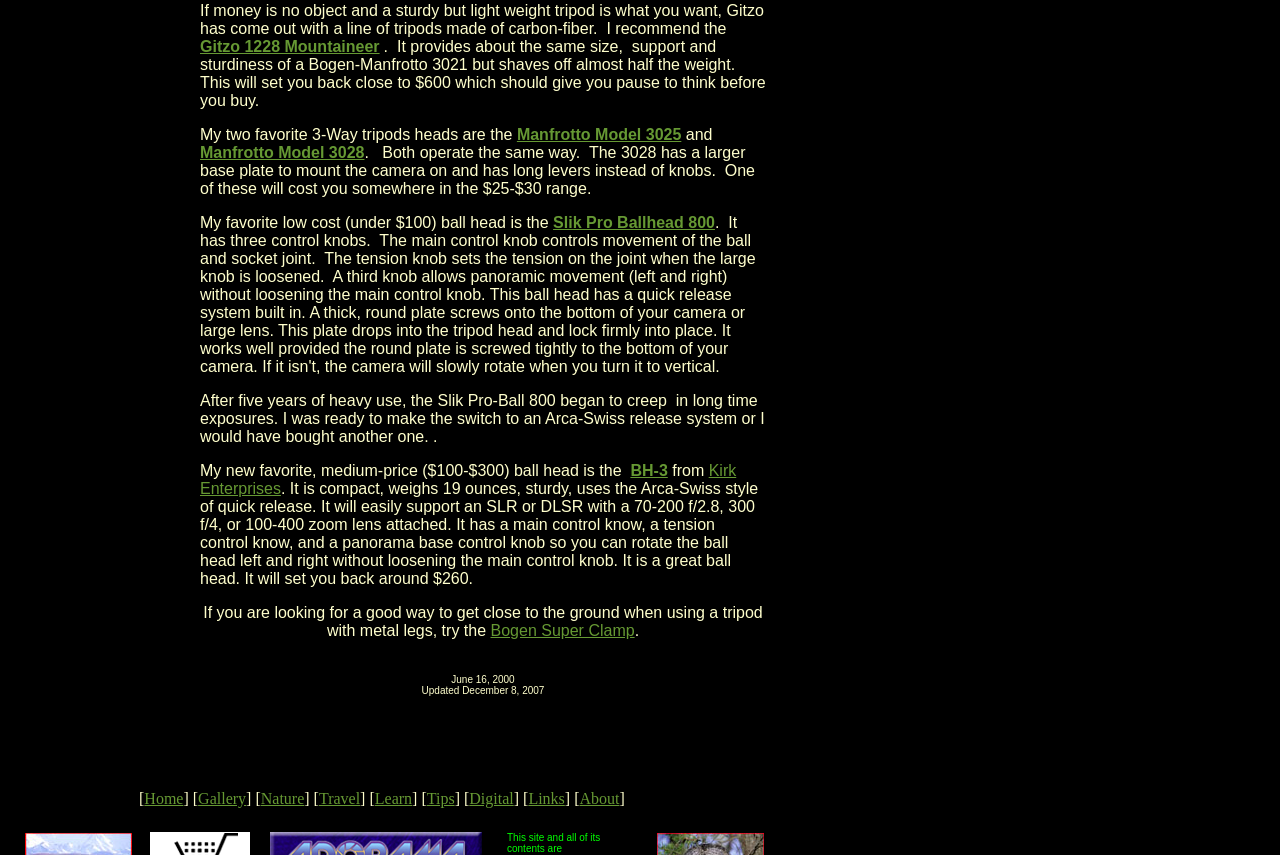Identify the bounding box coordinates of the element to click to follow this instruction: 'Click the link to Manfrotto Model 3025'. Ensure the coordinates are four float values between 0 and 1, provided as [left, top, right, bottom].

[0.404, 0.147, 0.532, 0.167]